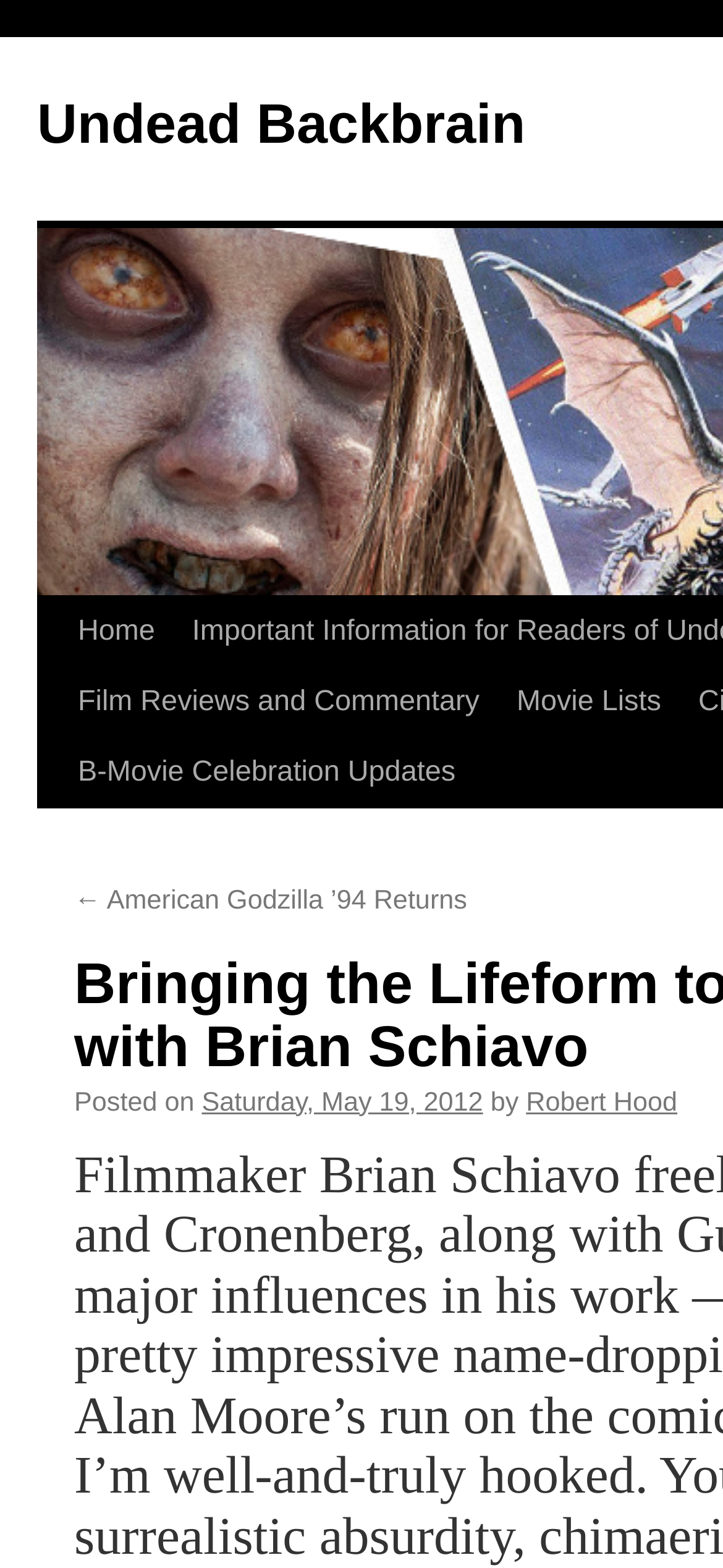Using the webpage screenshot, find the UI element described by Robert Hood. Provide the bounding box coordinates in the format (top-left x, top-left y, bottom-right x, bottom-right y), ensuring all values are floating point numbers between 0 and 1.

[0.728, 0.739, 0.937, 0.757]